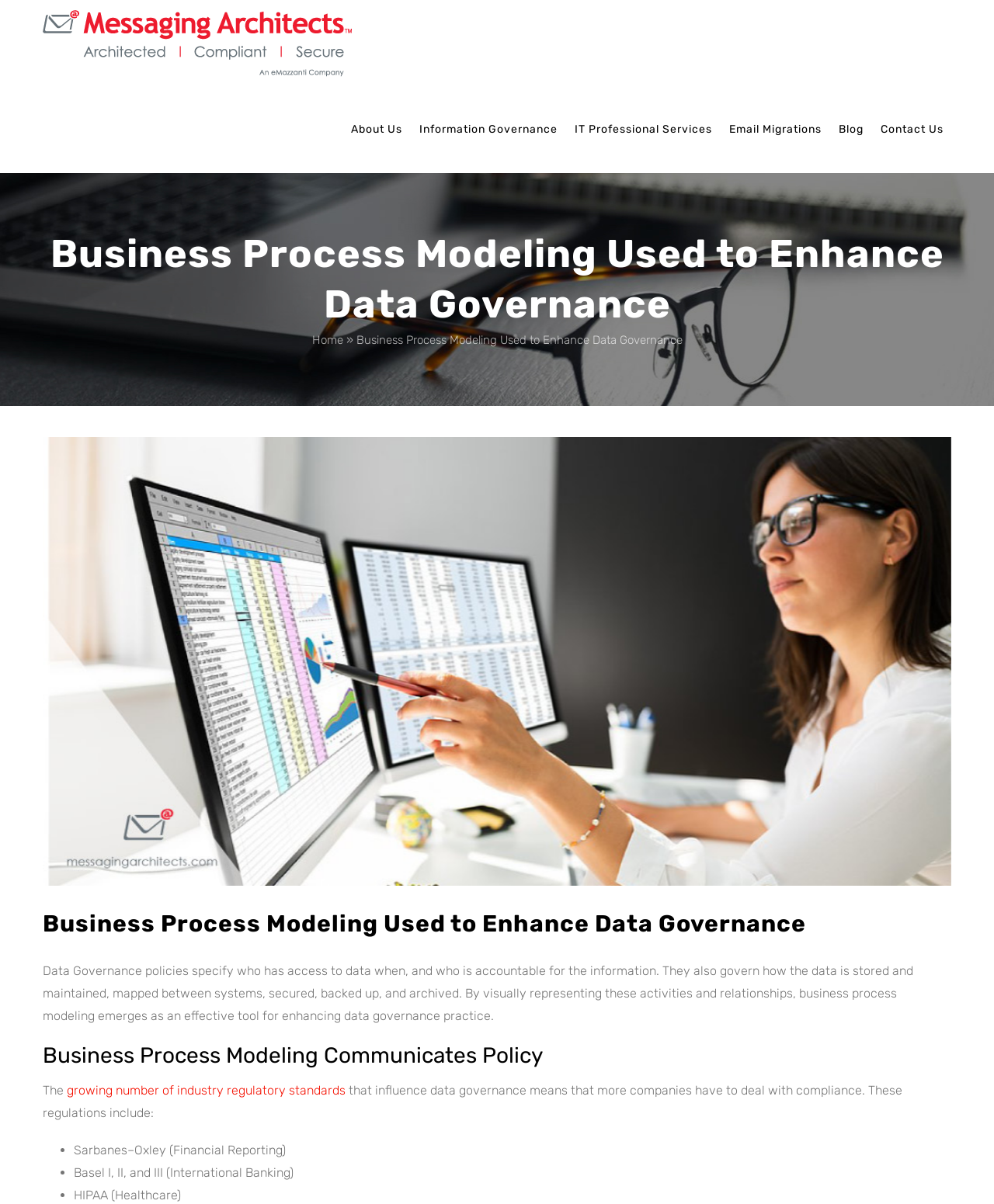What are some industry regulatory standards that influence data governance?
Based on the screenshot, answer the question with a single word or phrase.

Sarbanes-Oxley, Basel I, II, and III, HIPAA